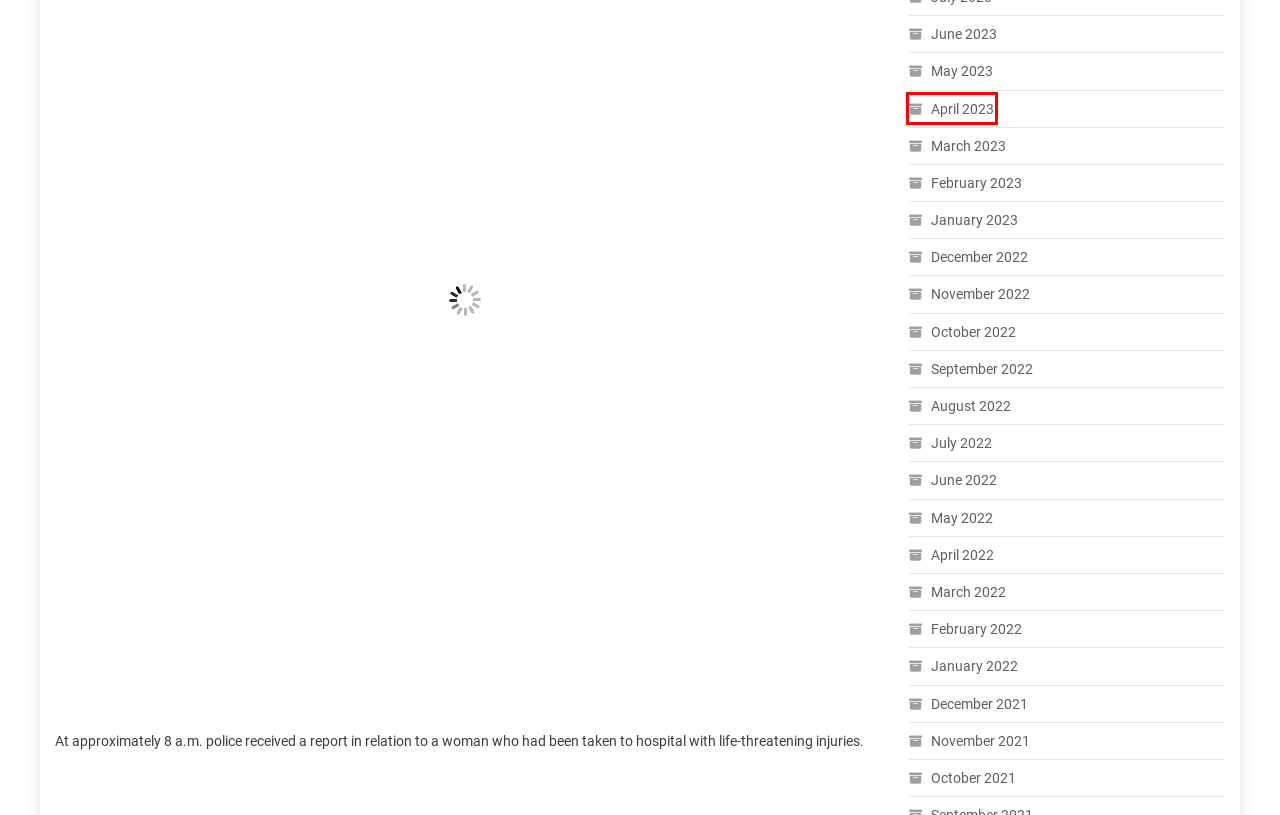Look at the screenshot of a webpage, where a red bounding box highlights an element. Select the best description that matches the new webpage after clicking the highlighted element. Here are the candidates:
A. Missing person: Help the RCMP find Emily Kenny – Waterfront Media Halifax
B. April 2023 – Waterfront Media Halifax
C. In The Spotlight – Waterfront Media Halifax
D. January 2022 – Waterfront Media Halifax
E. June 2023 – Waterfront Media Halifax
F. May 2023 – Waterfront Media Halifax
G. January 2023 – Waterfront Media Halifax
H. Mystery Themes- Free and Premium WordPress Themes

B